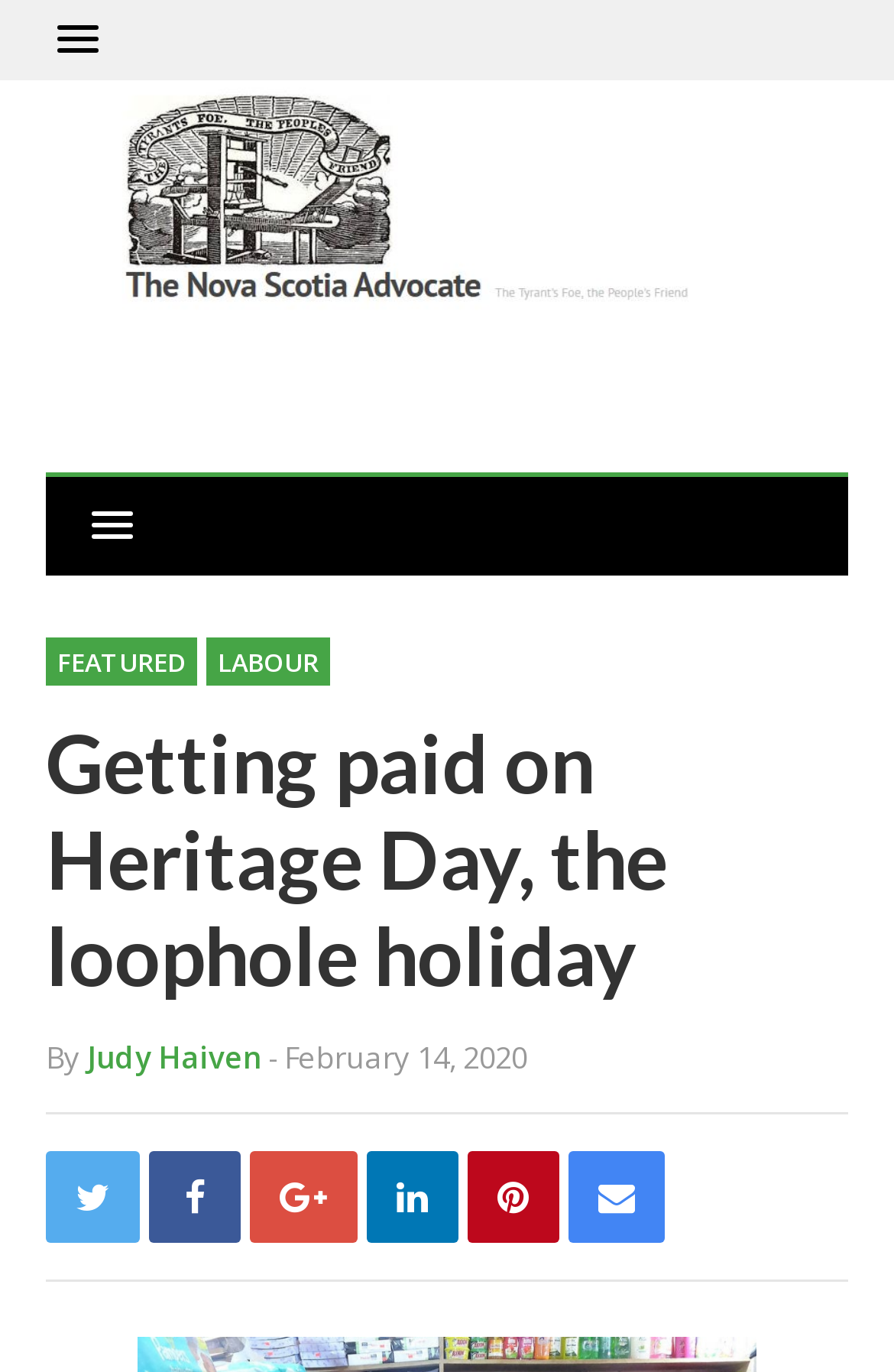What type of links are located at the top of the page?
Relying on the image, give a concise answer in one word or a brief phrase.

Menu links